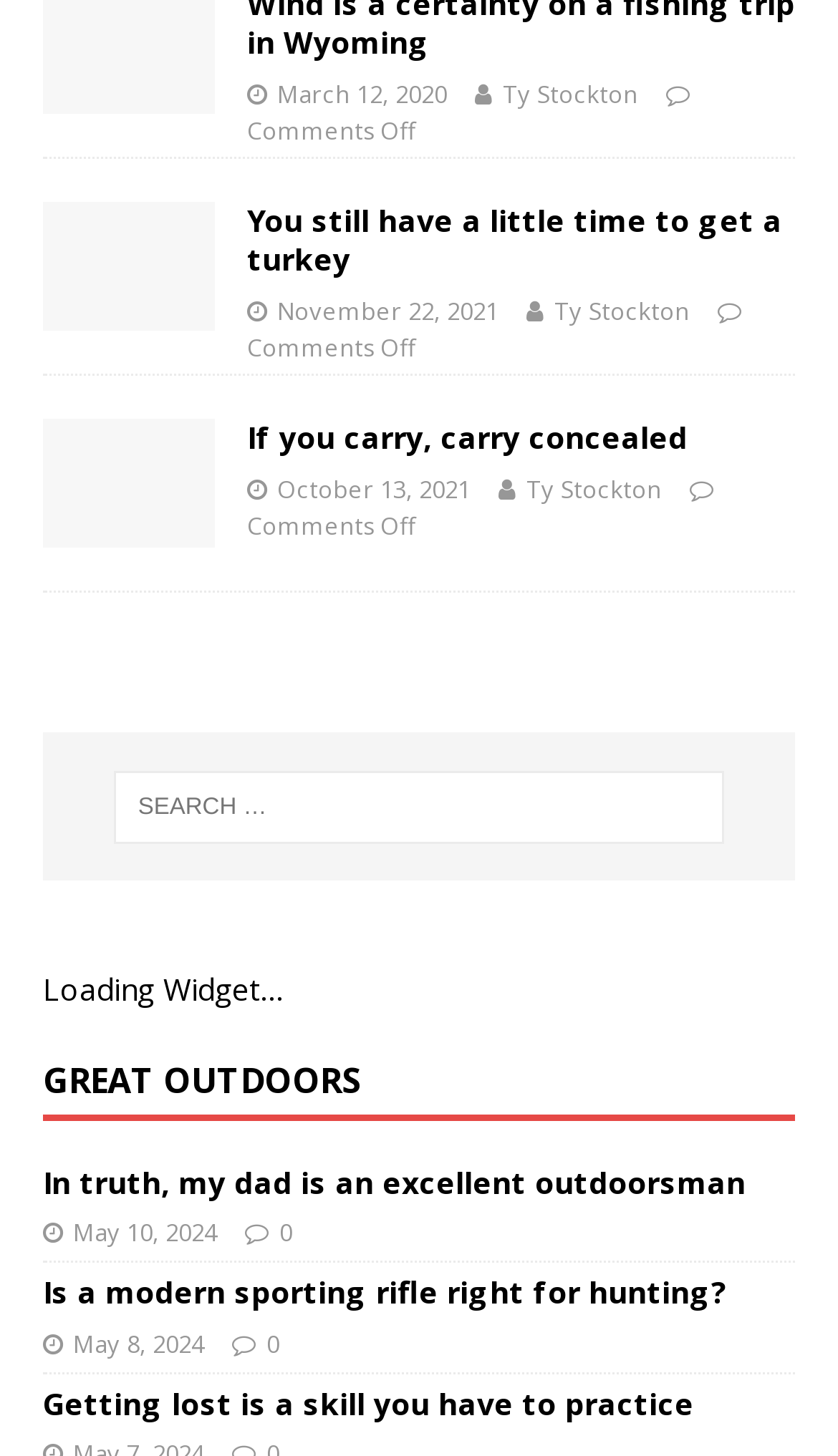What is the title of the third article?
From the image, provide a succinct answer in one word or a short phrase.

If you carry, carry concealed